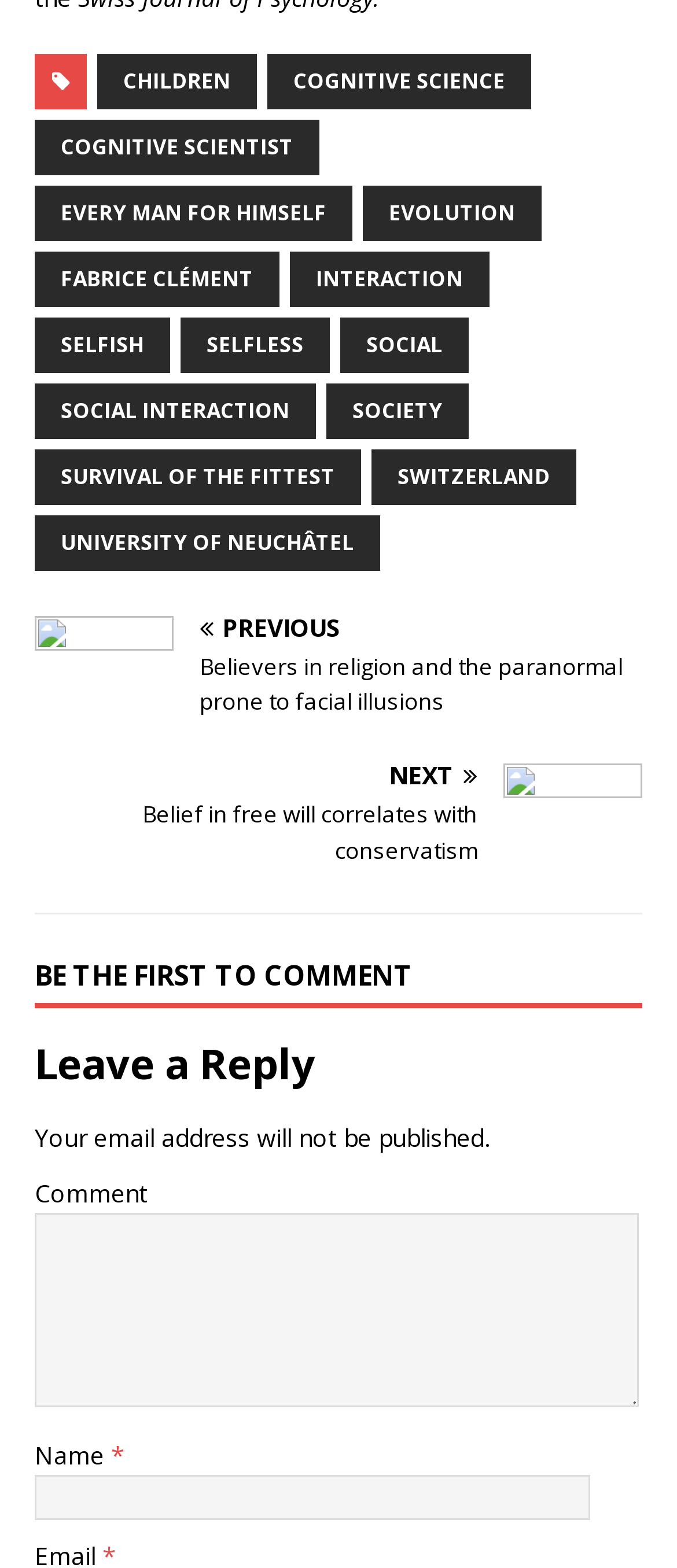Please identify the bounding box coordinates of the element's region that should be clicked to execute the following instruction: "Click on the 'CHILDREN' link". The bounding box coordinates must be four float numbers between 0 and 1, i.e., [left, top, right, bottom].

[0.144, 0.034, 0.379, 0.069]